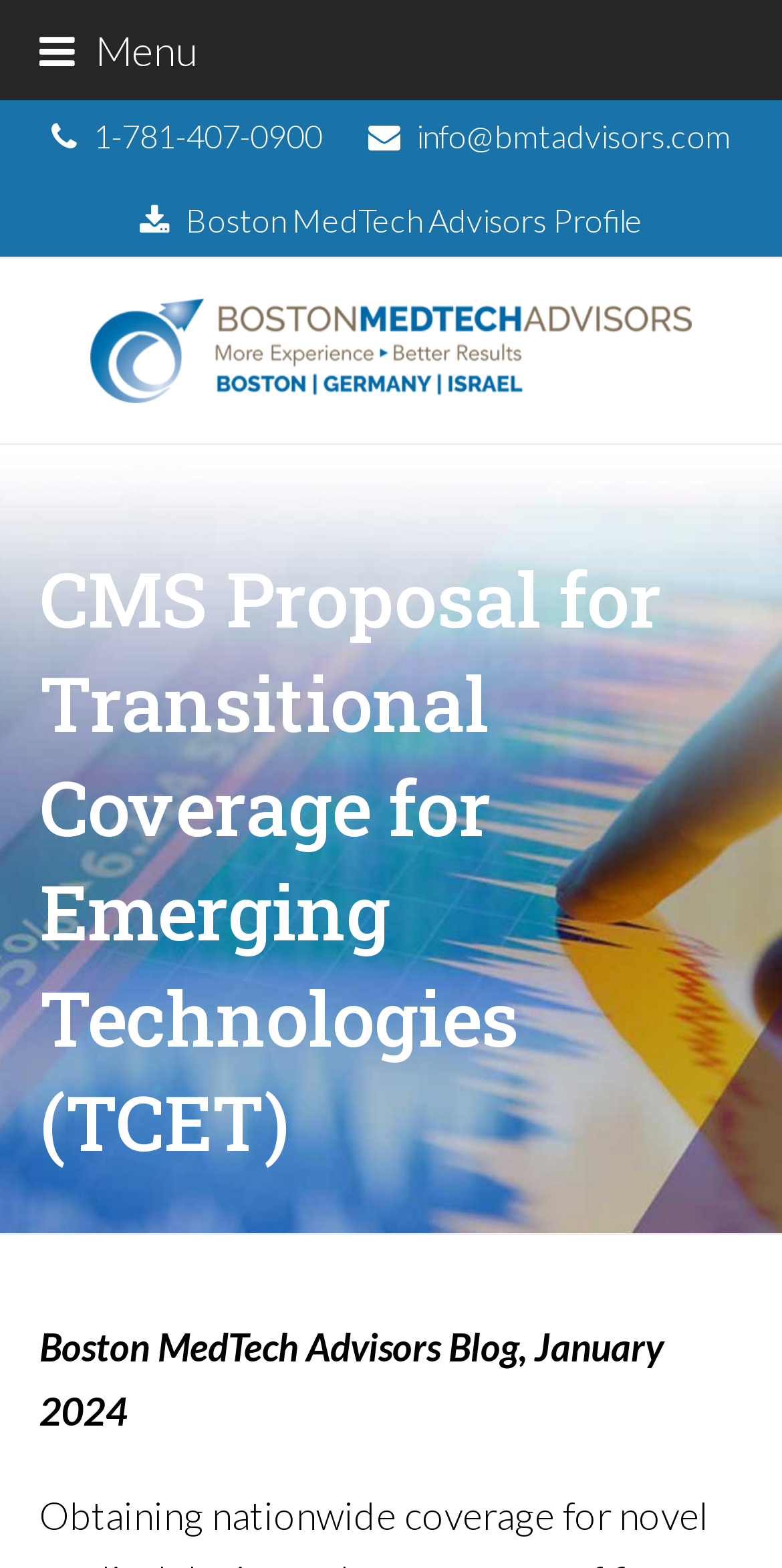What is the email address on the top?
Based on the image content, provide your answer in one word or a short phrase.

info@bmtadvisors.com